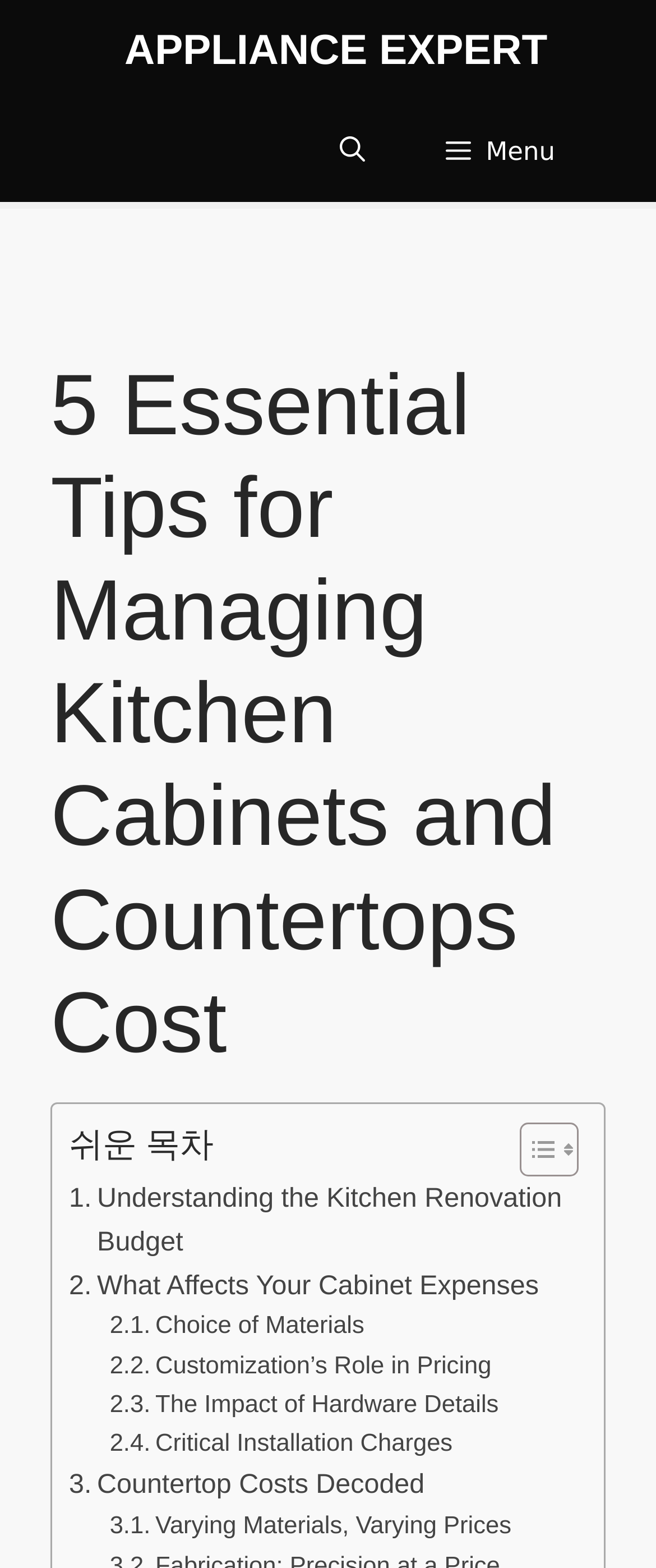Find the bounding box coordinates of the clickable area that will achieve the following instruction: "Learn about varying materials and prices for countertops".

[0.167, 0.962, 0.779, 0.987]